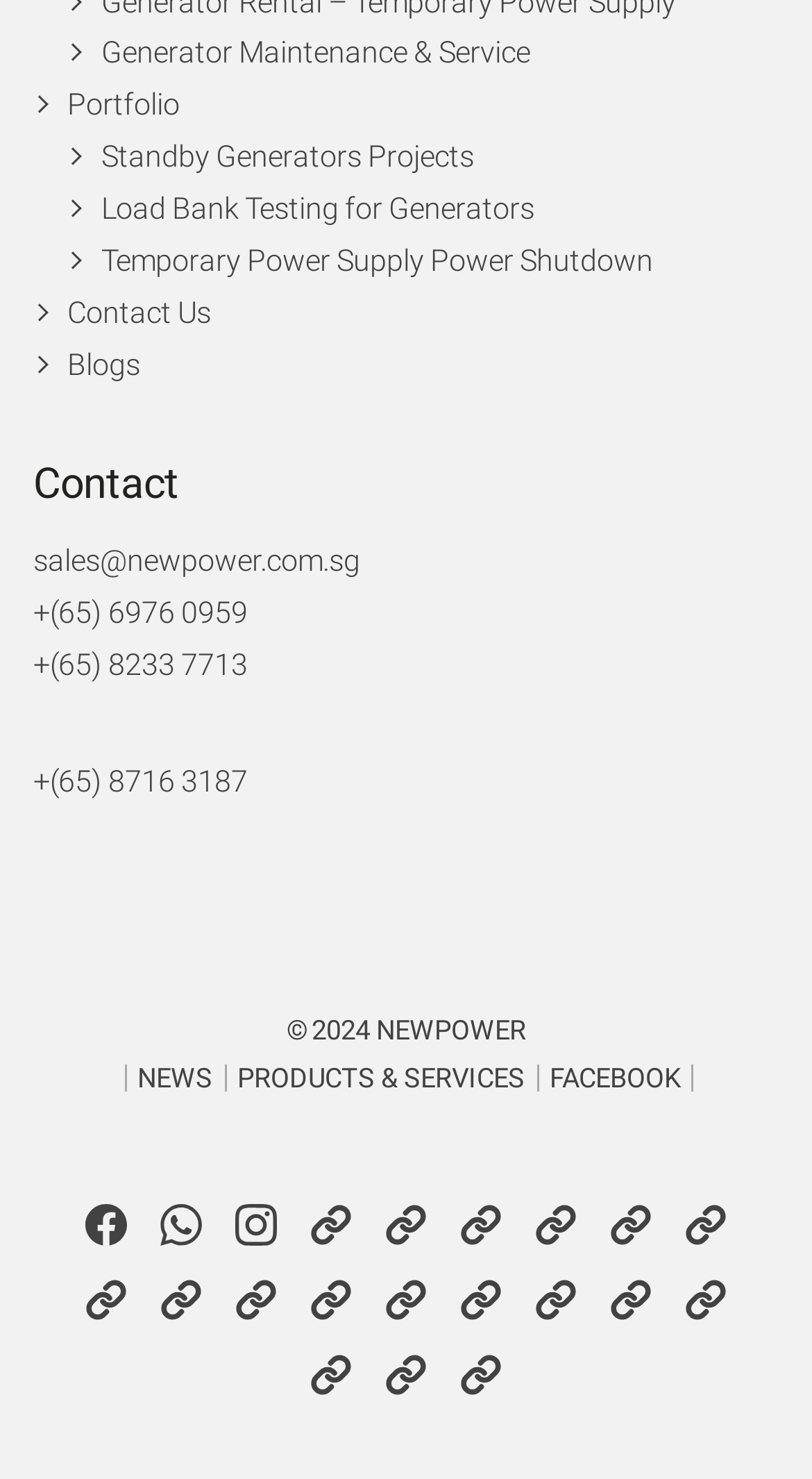Please locate the clickable area by providing the bounding box coordinates to follow this instruction: "Click on Generator Maintenance & Service".

[0.125, 0.024, 0.653, 0.047]